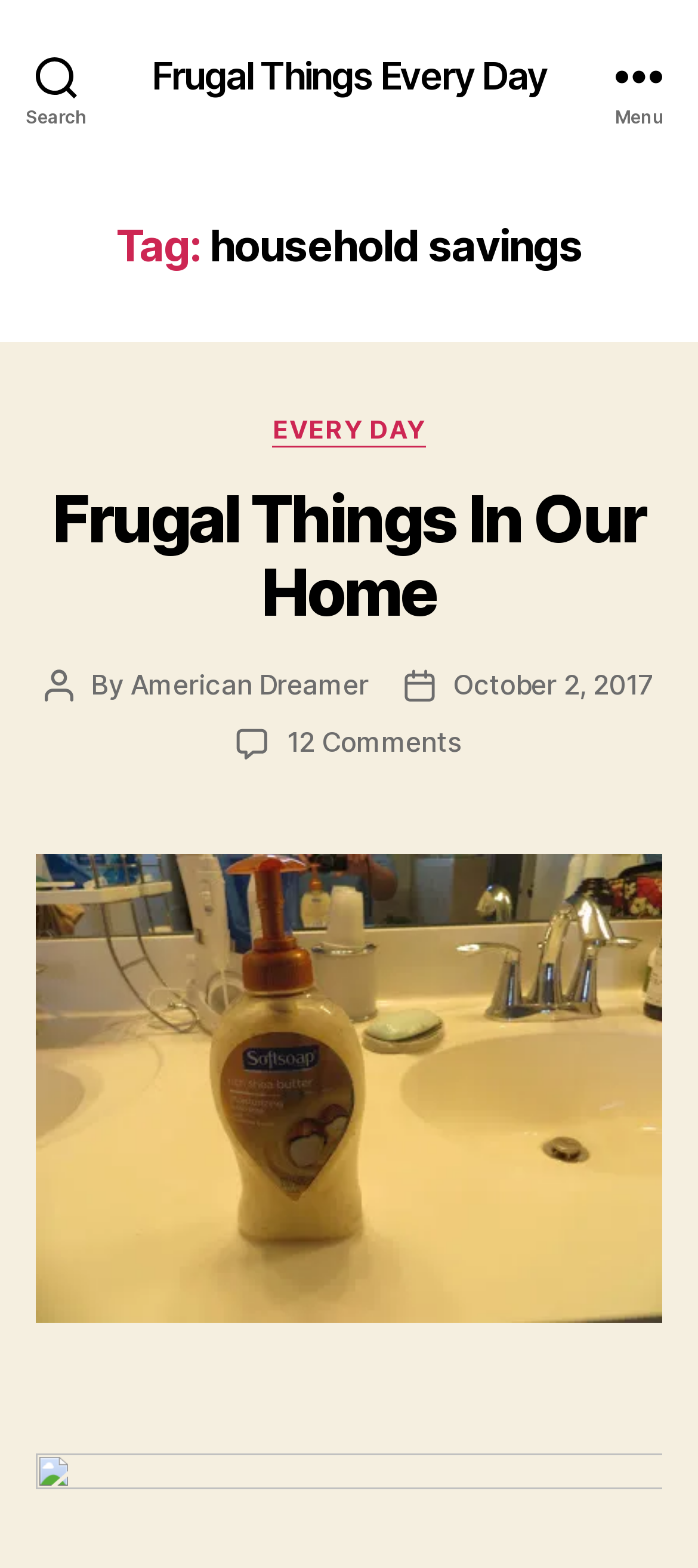Please identify the bounding box coordinates of the region to click in order to complete the task: "View the author's profile". The coordinates must be four float numbers between 0 and 1, specified as [left, top, right, bottom].

[0.187, 0.426, 0.528, 0.447]